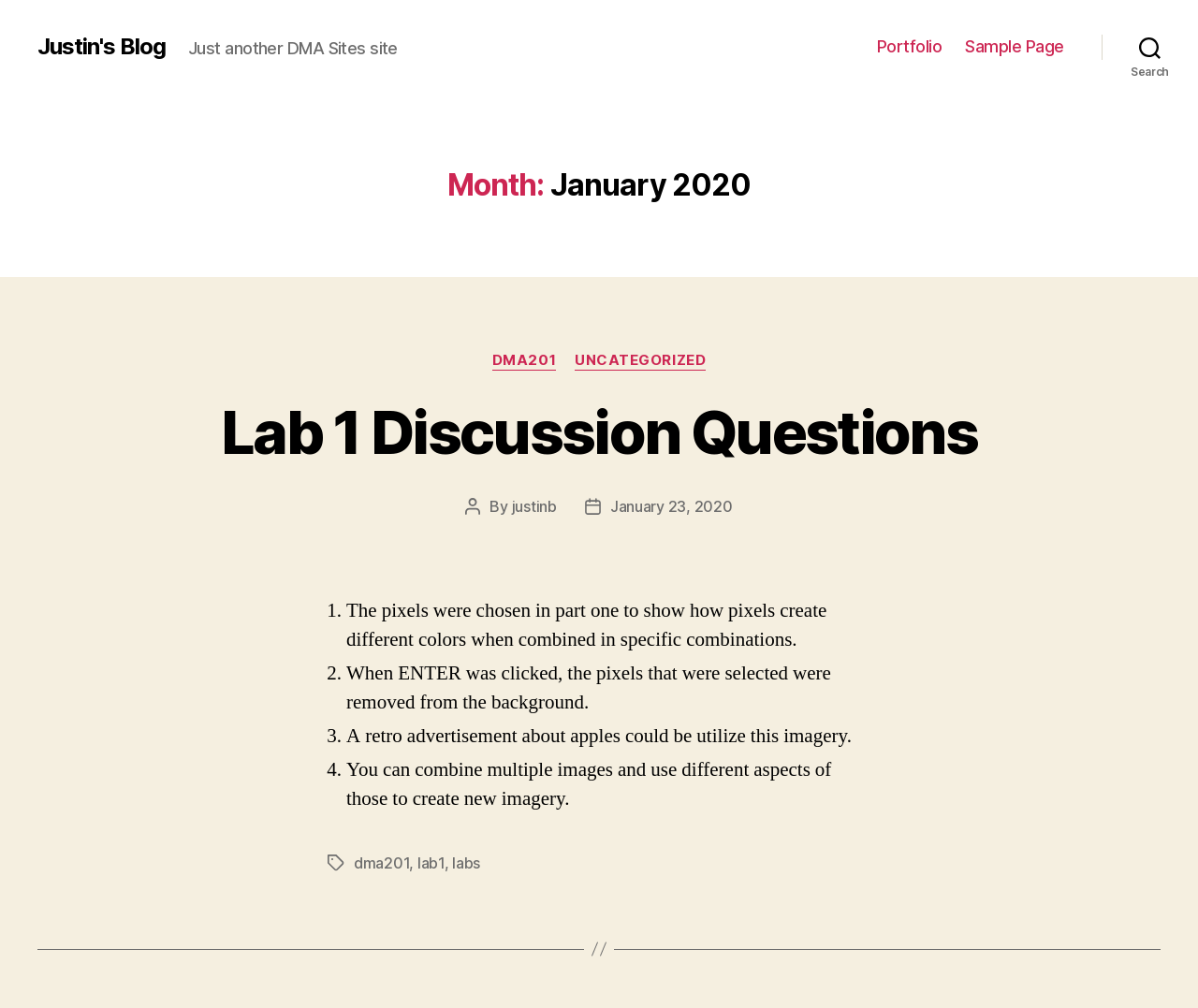Given the webpage screenshot, identify the bounding box of the UI element that matches this description: "Sample Page".

[0.806, 0.036, 0.888, 0.056]